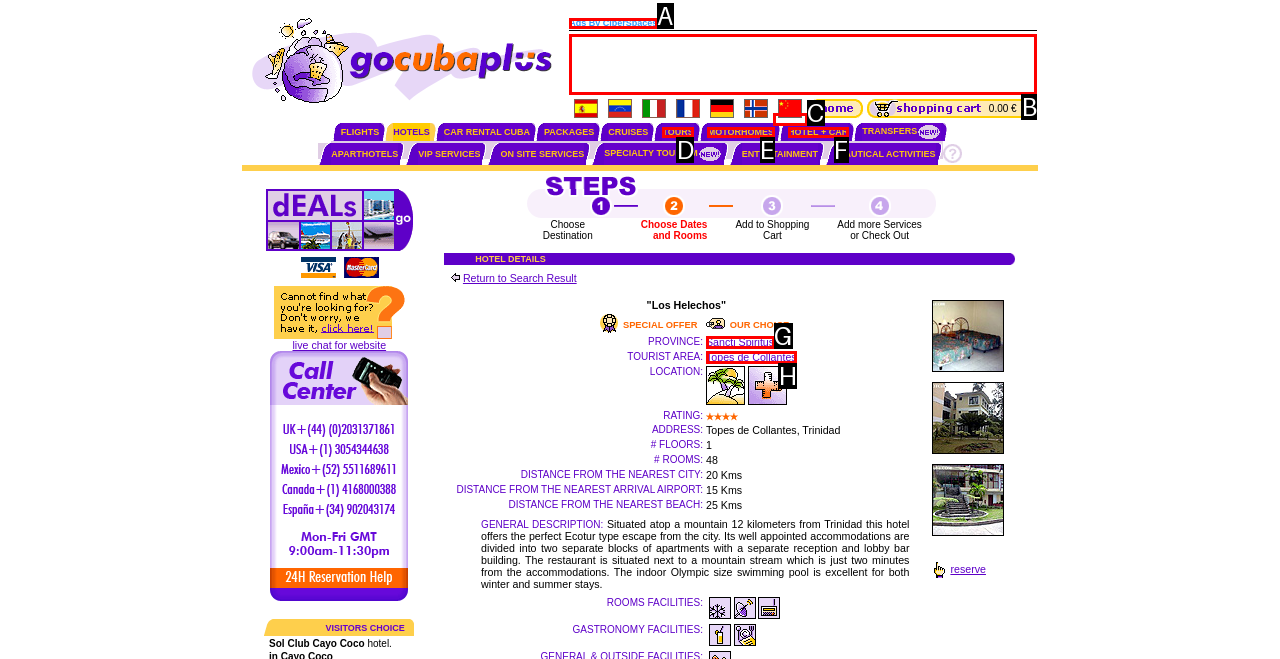Specify which HTML element I should click to complete this instruction: Check the 'Advertisement' iframe Answer with the letter of the relevant option.

B